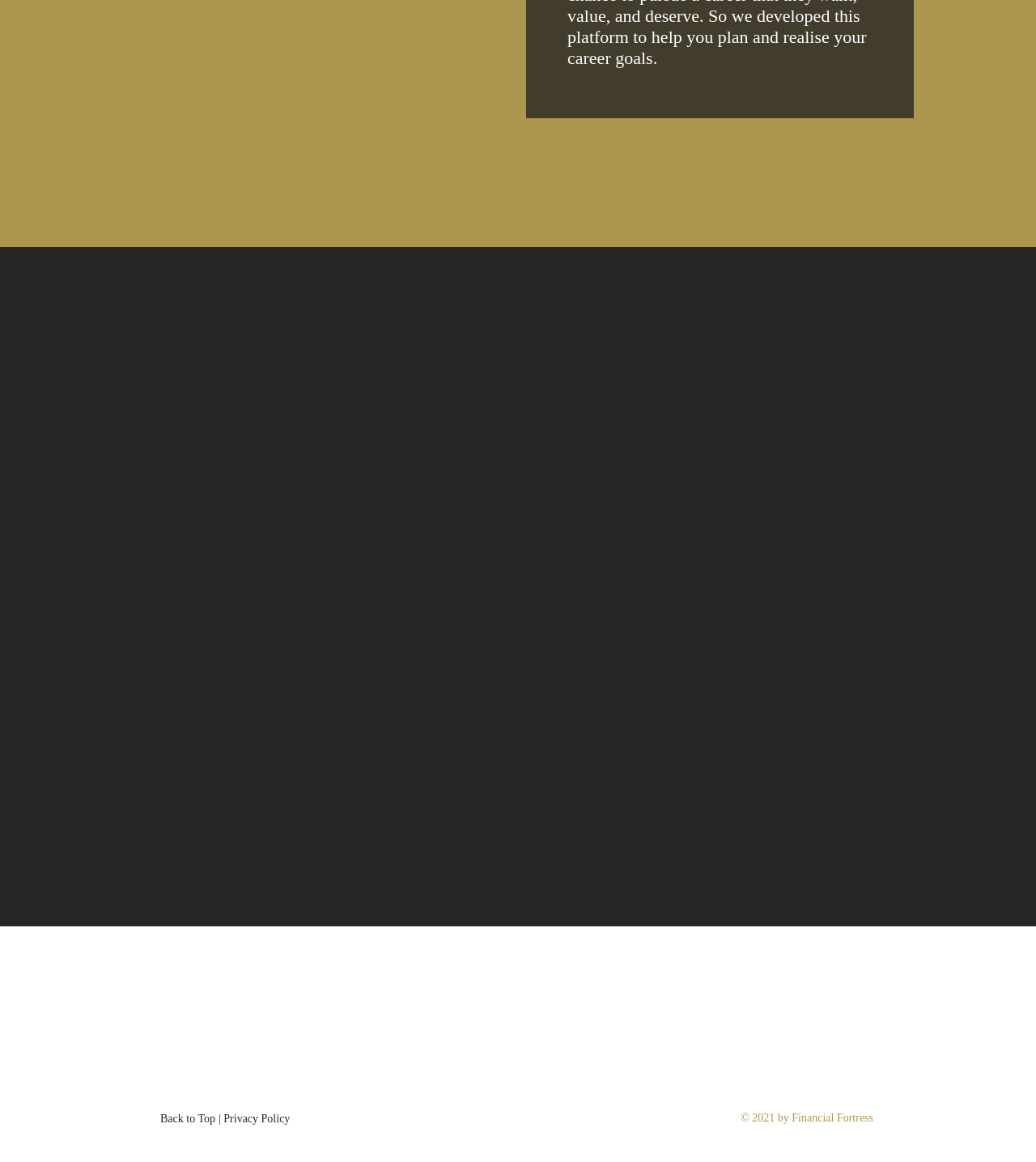Please determine the bounding box coordinates of the element to click on in order to accomplish the following task: "Enter your name". Ensure the coordinates are four float numbers ranging from 0 to 1, i.e., [left, top, right, bottom].

[0.338, 0.37, 0.652, 0.405]